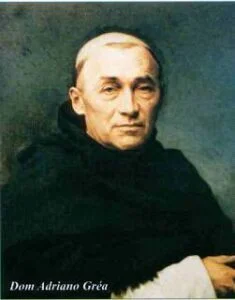Give a detailed account of what is happening in the image.

This image displays a portrait of Dom Adriano Gréa, who is recognized as the founder of the CRIC (Comunidades Rurales de Integración Católicas). The painting captures him dressed in traditional attire, reflecting his dedication to his religious and community-focused mission. The portrayal emphasizes his solemn expression, suggesting a deep commitment to his values and contributions within the Catholic community. Below the image, his name "Dom Adriano Gréa" is elegantly inscribed, highlighting his significance in the context of Catholic rural communities.